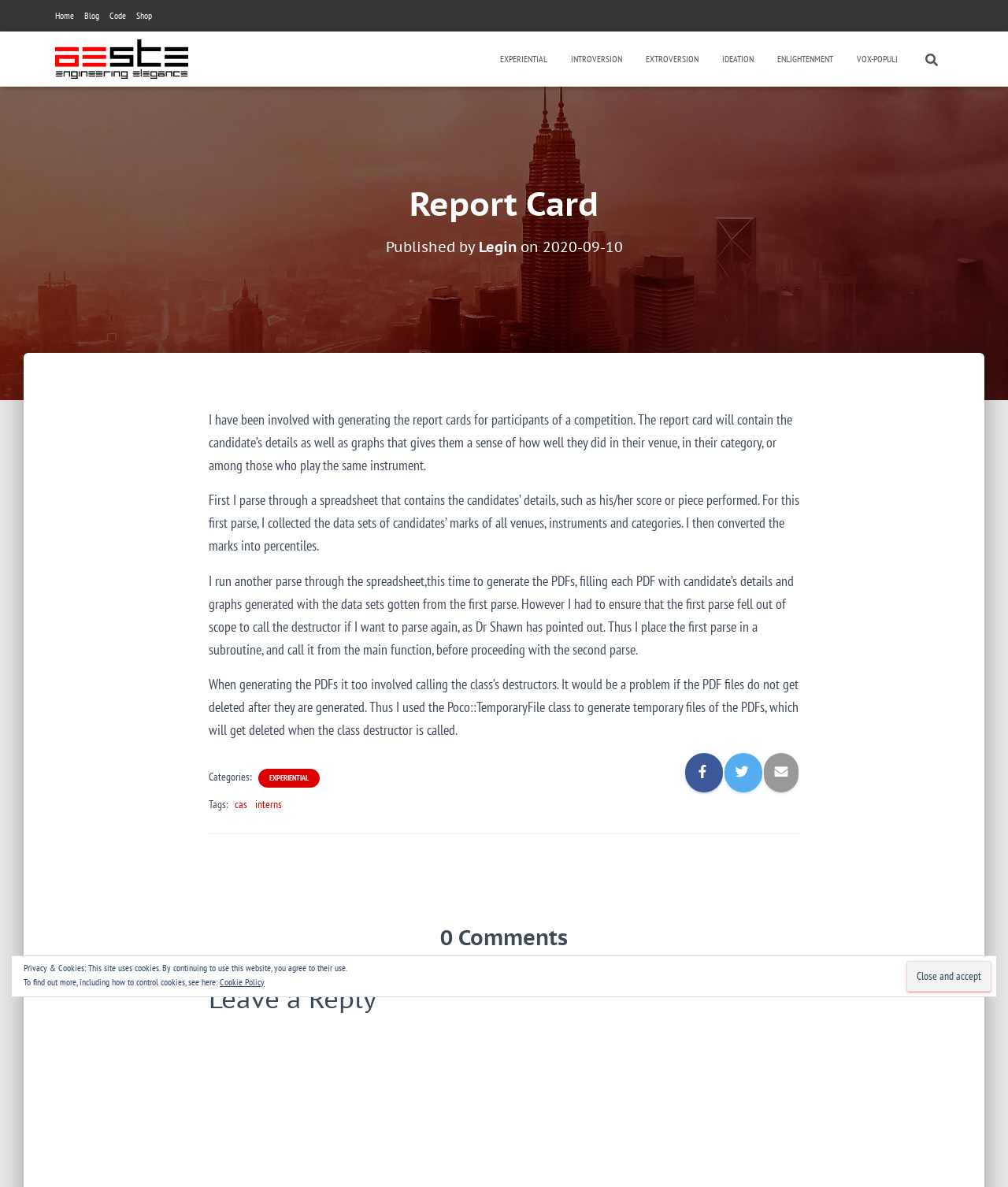Determine the bounding box for the UI element that matches this description: "Cookie Policy".

[0.218, 0.822, 0.262, 0.832]